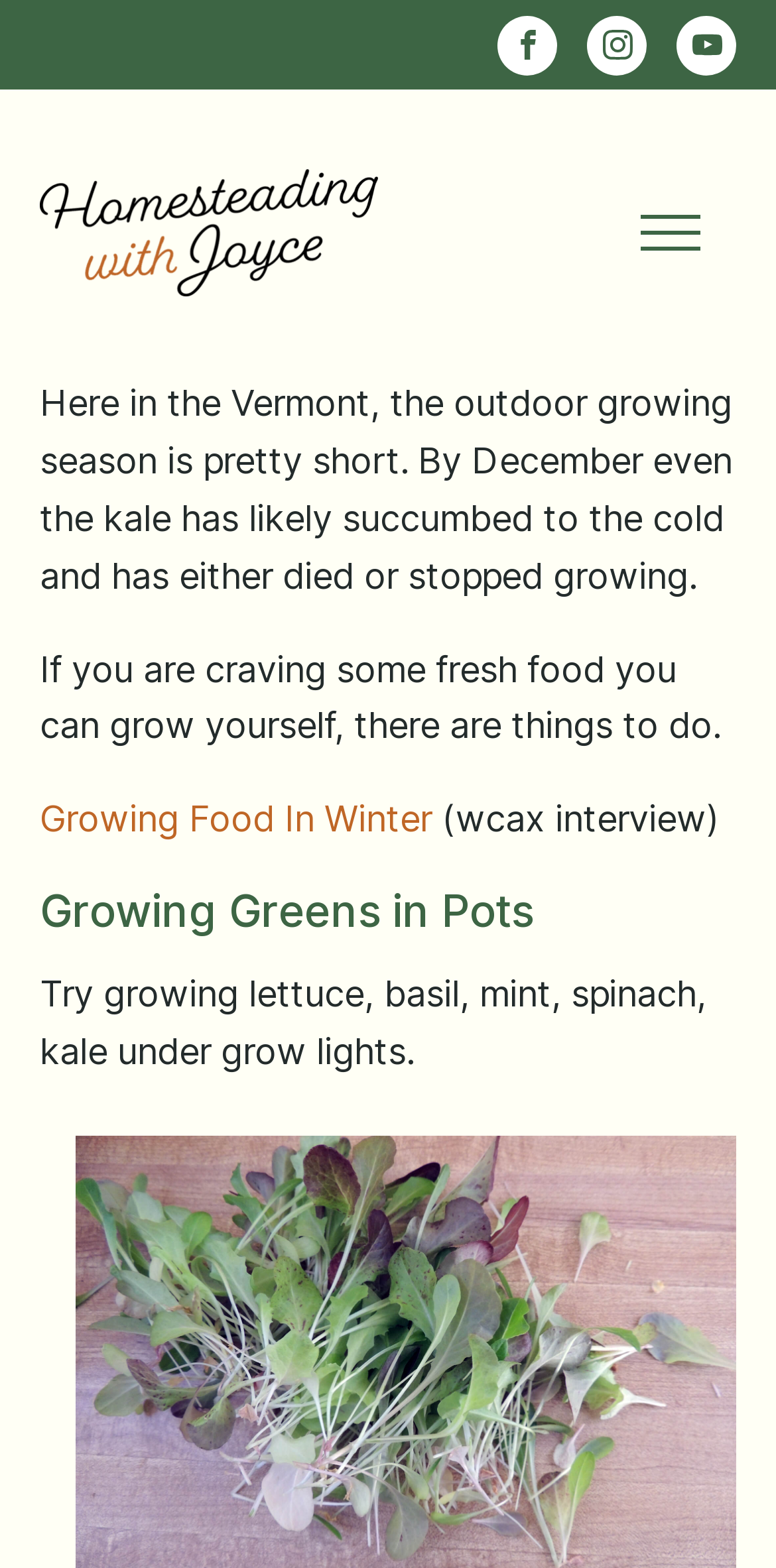Examine the image and give a thorough answer to the following question:
How many social media links are there?

I counted the number of social media links by looking at the links 'Visit our Facebook', 'Visit our Instagram', and 'Visit our YouTube channel' at the top of the page.